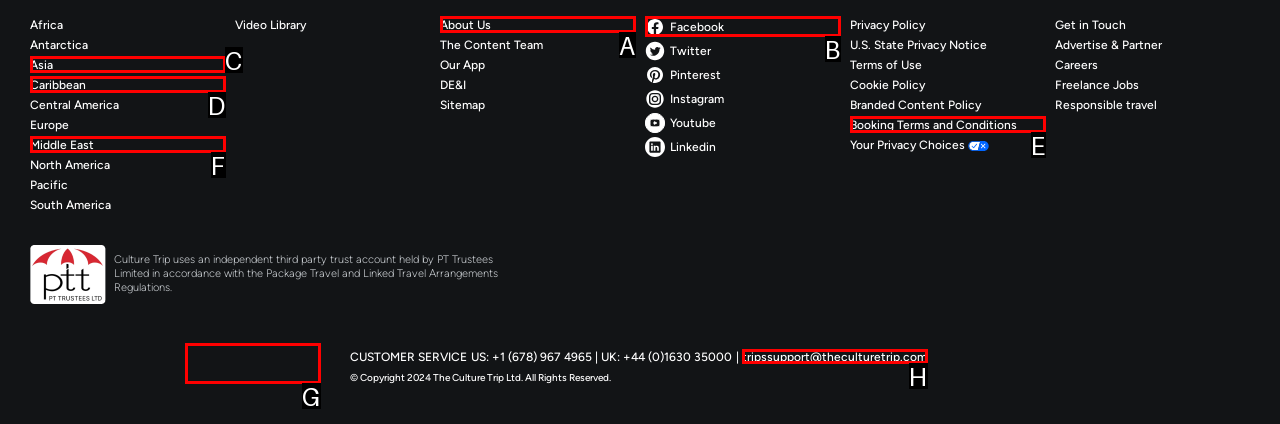Given the description: Booking Terms and Conditions, identify the matching HTML element. Provide the letter of the correct option.

E